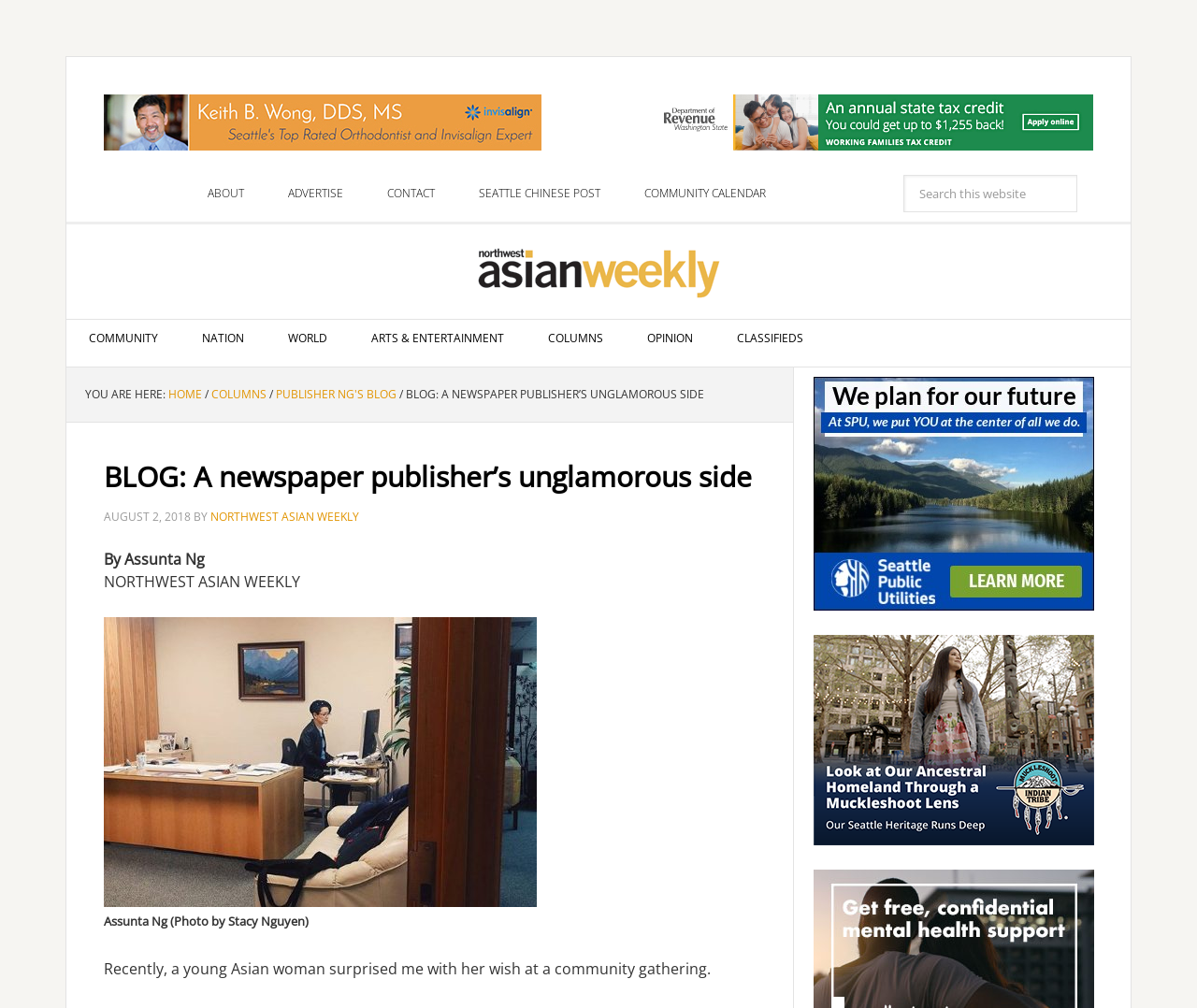Based on the provided description, "alt="ad_wong.jpg (468×60)"", find the bounding box of the corresponding UI element in the screenshot.

[0.087, 0.13, 0.452, 0.15]